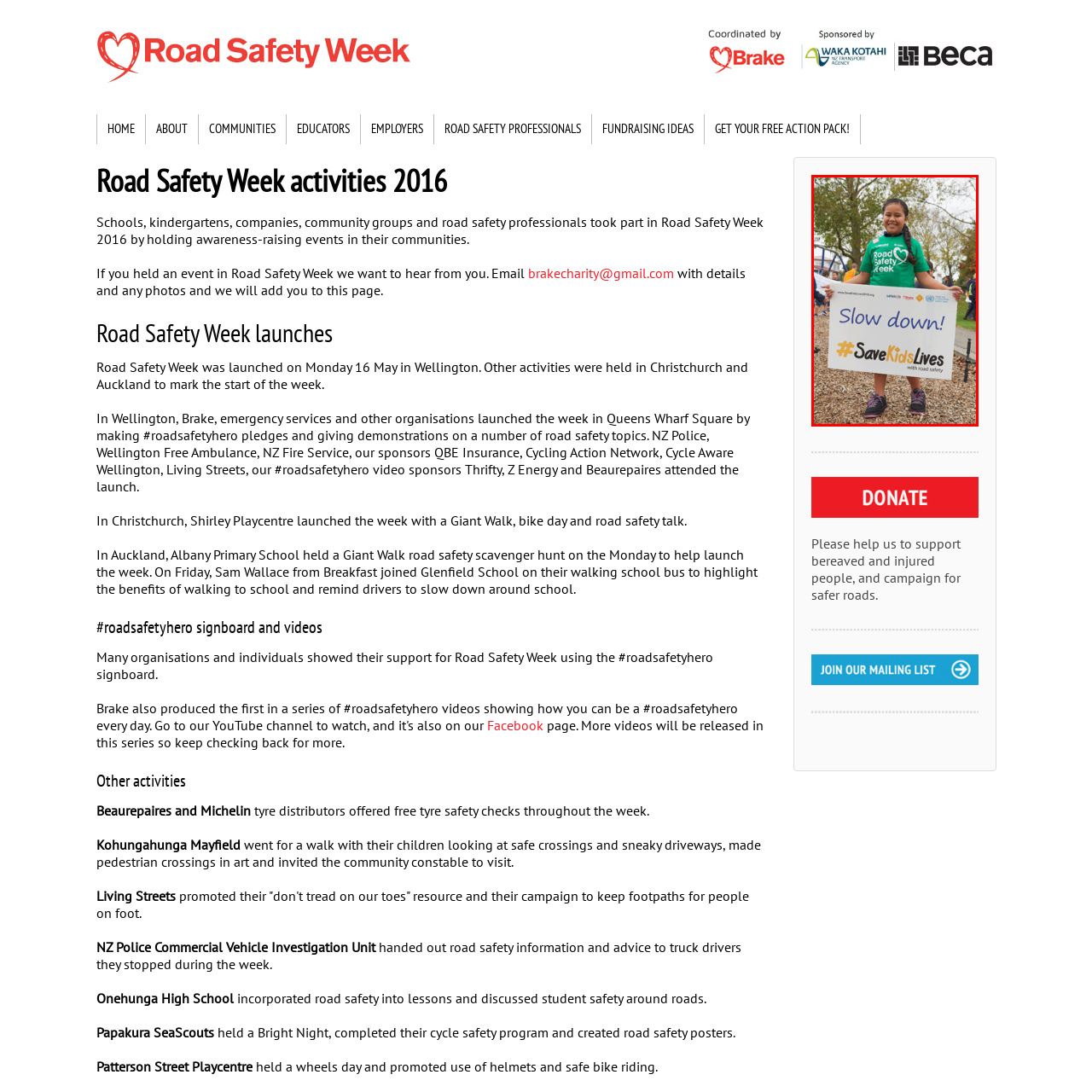Please look at the image within the red bounding box and provide a detailed answer to the following question based on the visual information: What is written on the sign?

The sign held by the girl prominently displays the message 'Slow down!' which is a critical road safety message, emphasizing the importance of slowing down to ensure child safety in traffic.